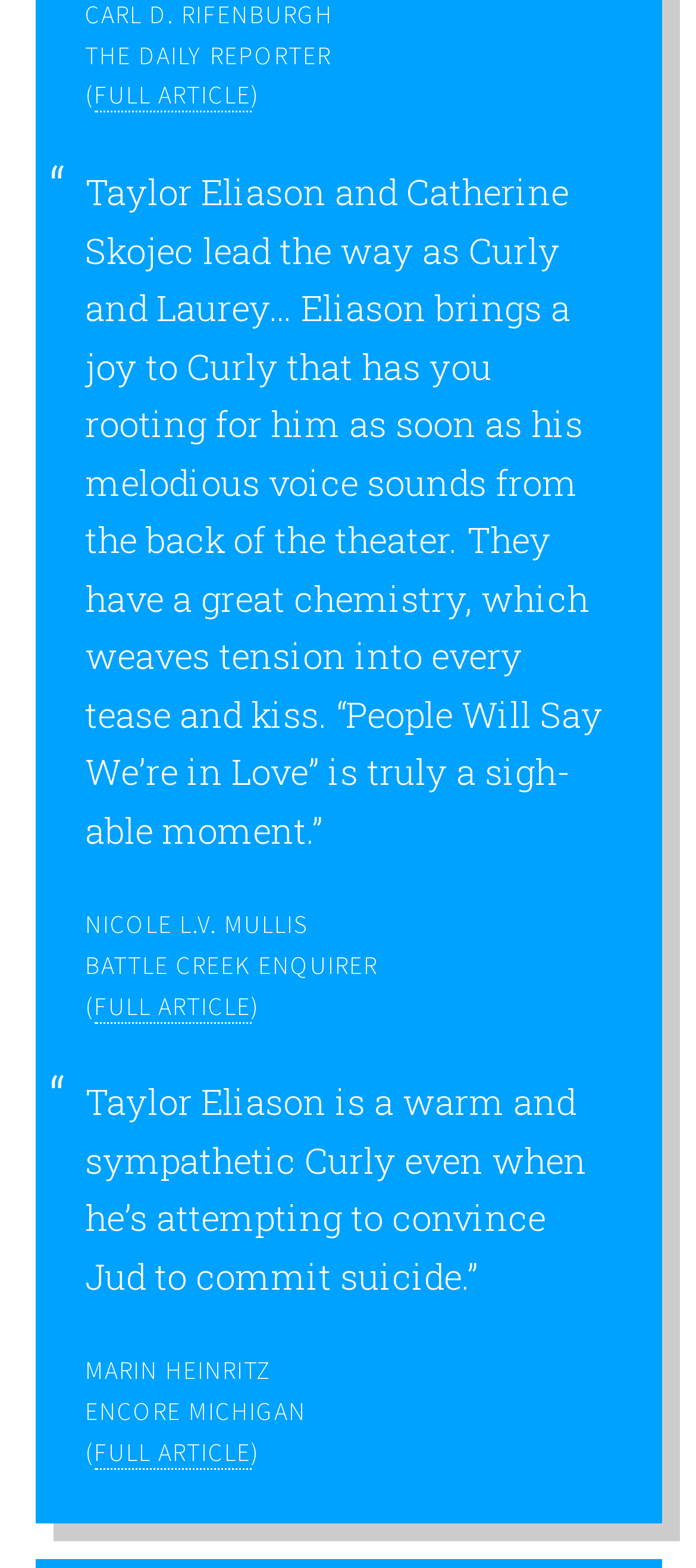What is the title of the article about Curly and Laurey?
Look at the image and respond with a single word or a short phrase.

FULL ARTICLE